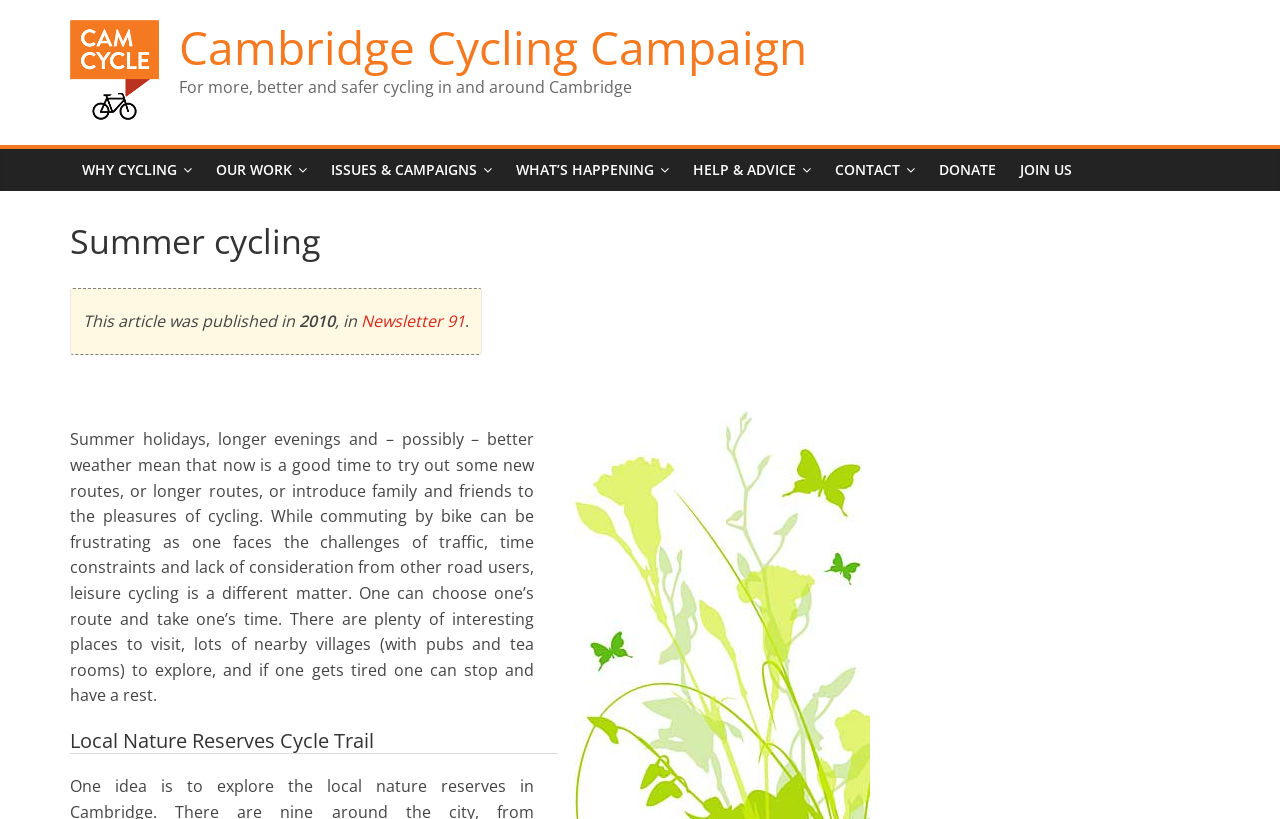Locate the bounding box coordinates of the element I should click to achieve the following instruction: "visit Cambridge Cycling Campaign website".

[0.055, 0.026, 0.124, 0.053]